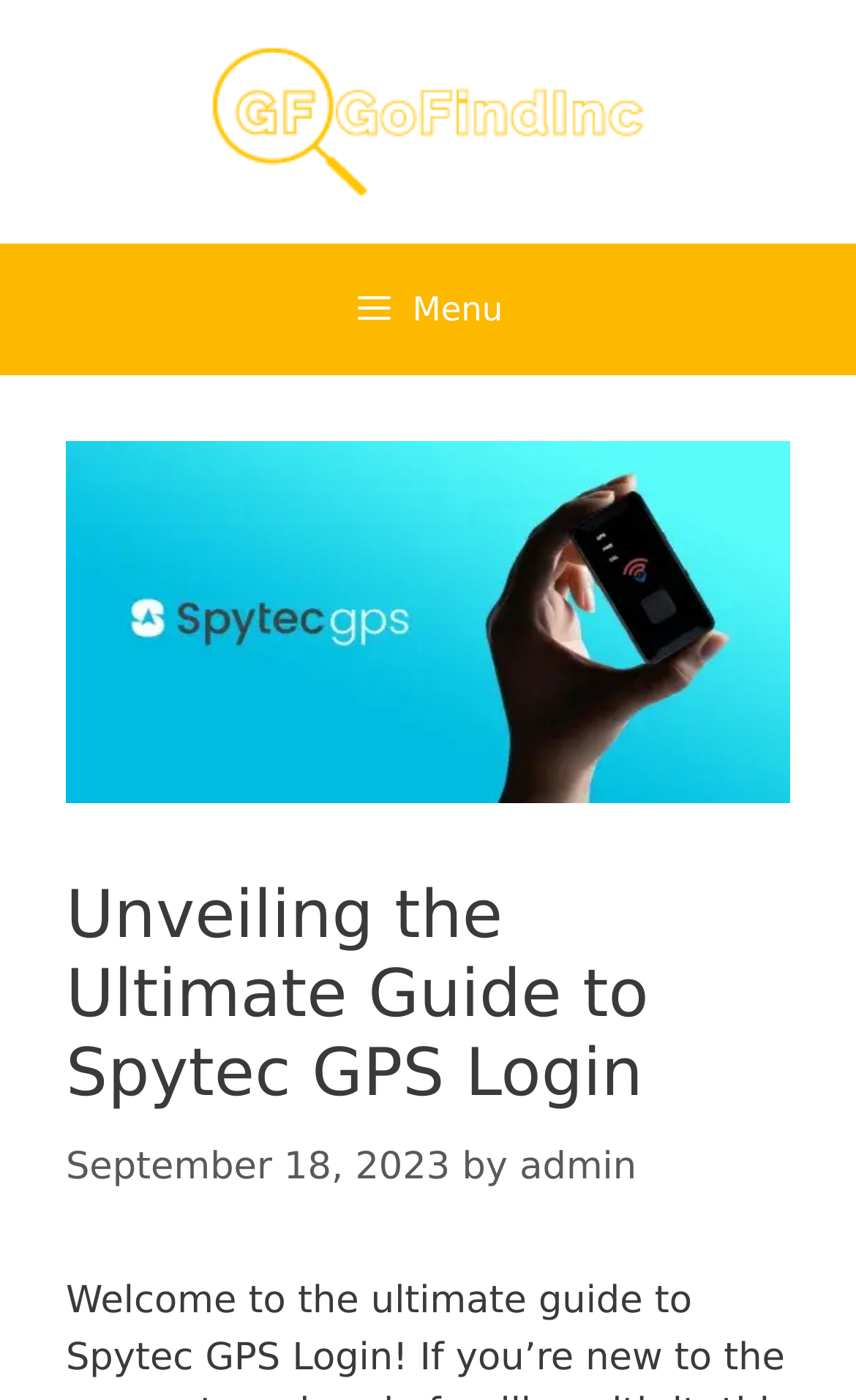Generate a comprehensive description of the webpage content.

The webpage is a blog post titled "Unveiling the Ultimate Guide to Spytec GPS Login" by admin, published on September 18, 2023. At the top of the page, there is a banner with a logo image of "GoFindInc" and a link to the site. Below the banner, there is a primary navigation menu with a button labeled "Menu" that can be expanded to reveal more options.

The main content of the page is a header section that takes up most of the page's width. It features a large image related to Spytec GPS Login, which is positioned above the header text. The header text, "Unveiling the Ultimate Guide to Spytec GPS Login", is a prominent heading that spans the width of the page. Below the header text, there is a timestamp indicating the publication date and the author's name, "admin", which is a clickable link.

There are no other notable UI elements or sections on the page, suggesting that the main content of the blog post has not been included in the accessibility tree.